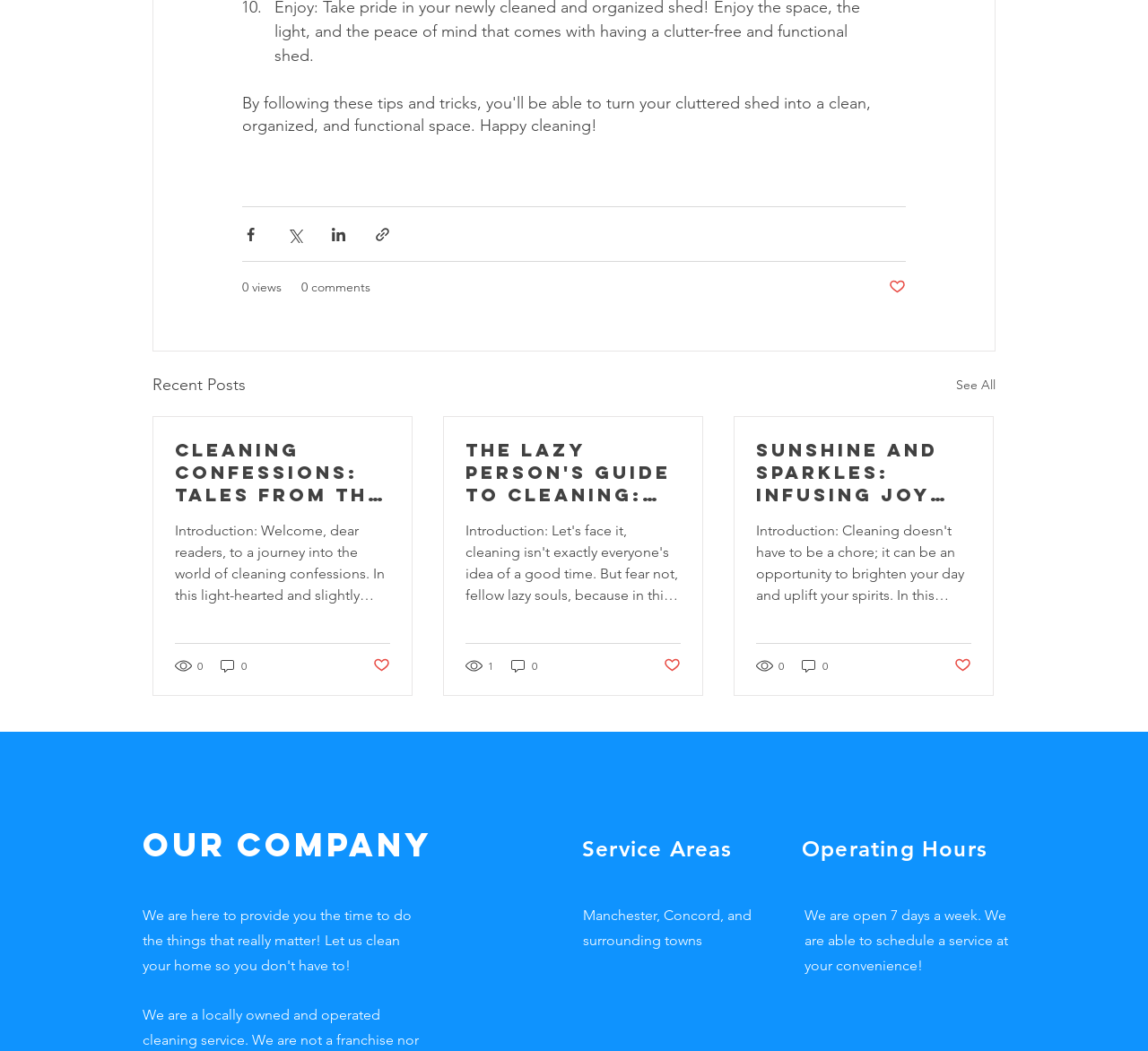Determine the bounding box coordinates of the clickable element to achieve the following action: 'Learn more about the company'. Provide the coordinates as four float values between 0 and 1, formatted as [left, top, right, bottom].

[0.124, 0.784, 0.435, 0.823]